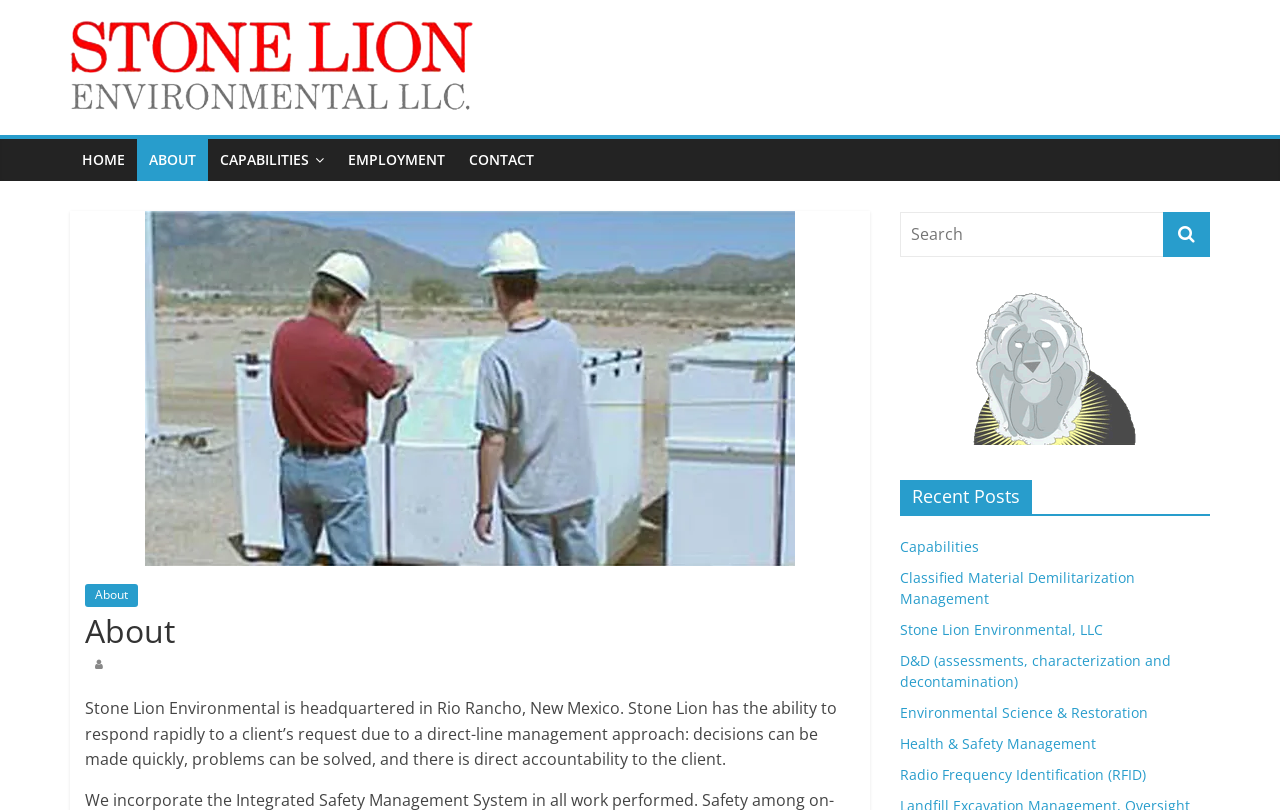How many recent posts are listed on the webpage?
Please provide a detailed and thorough answer to the question.

I counted the number of link elements with y1 coordinates between 0.663 and 0.968, which are located in the 'Recent Posts' section, and found 6 links: 'Capabilities', 'Classified Material Demilitarization Management', 'Stone Lion Environmental, LLC', 'D&D (assessments, characterization and decontamination)', 'Environmental Science & Restoration', and 'Health & Safety Management'.